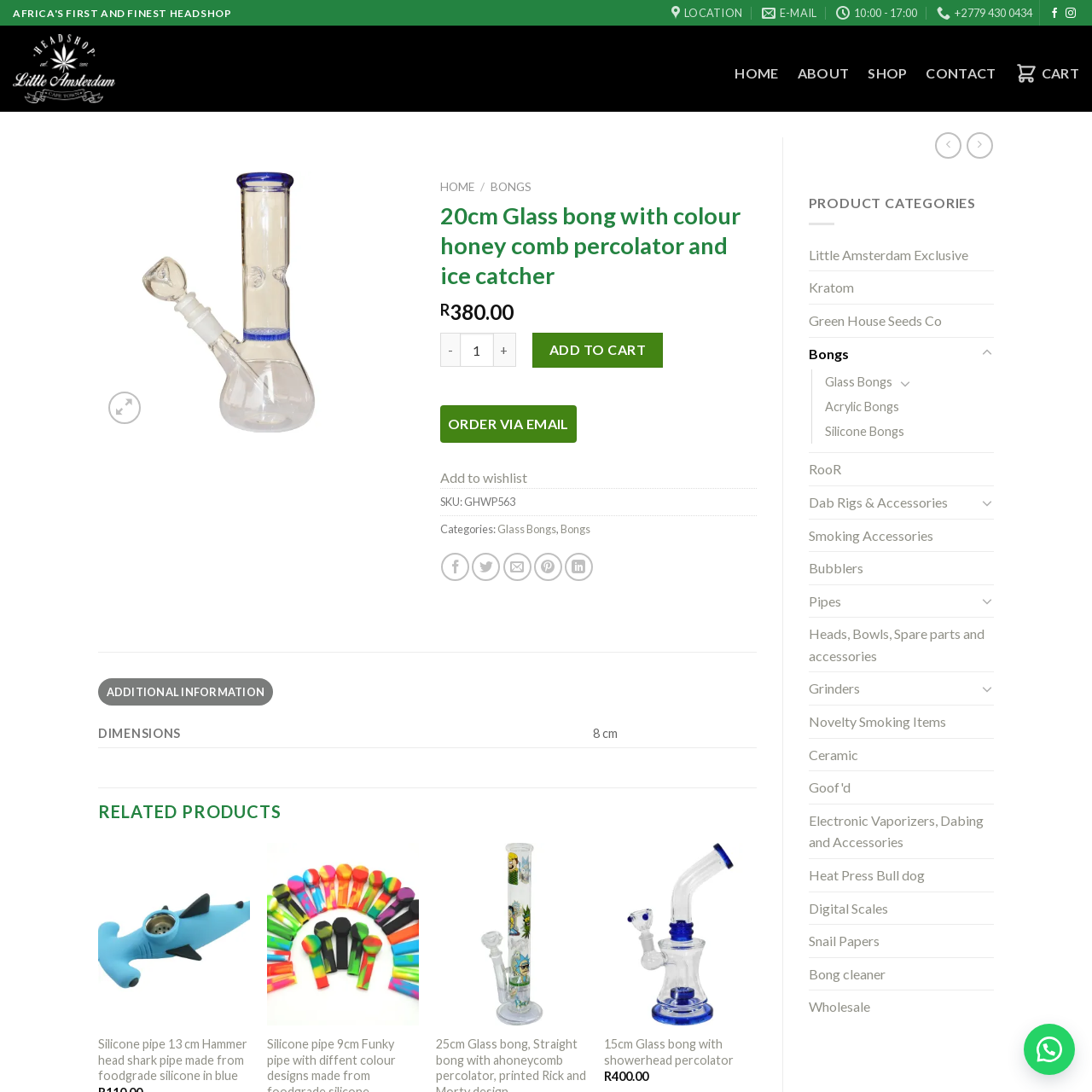What is the function of the '-' button?
Respond with a short answer, either a single word or a phrase, based on the image.

Decrease quantity